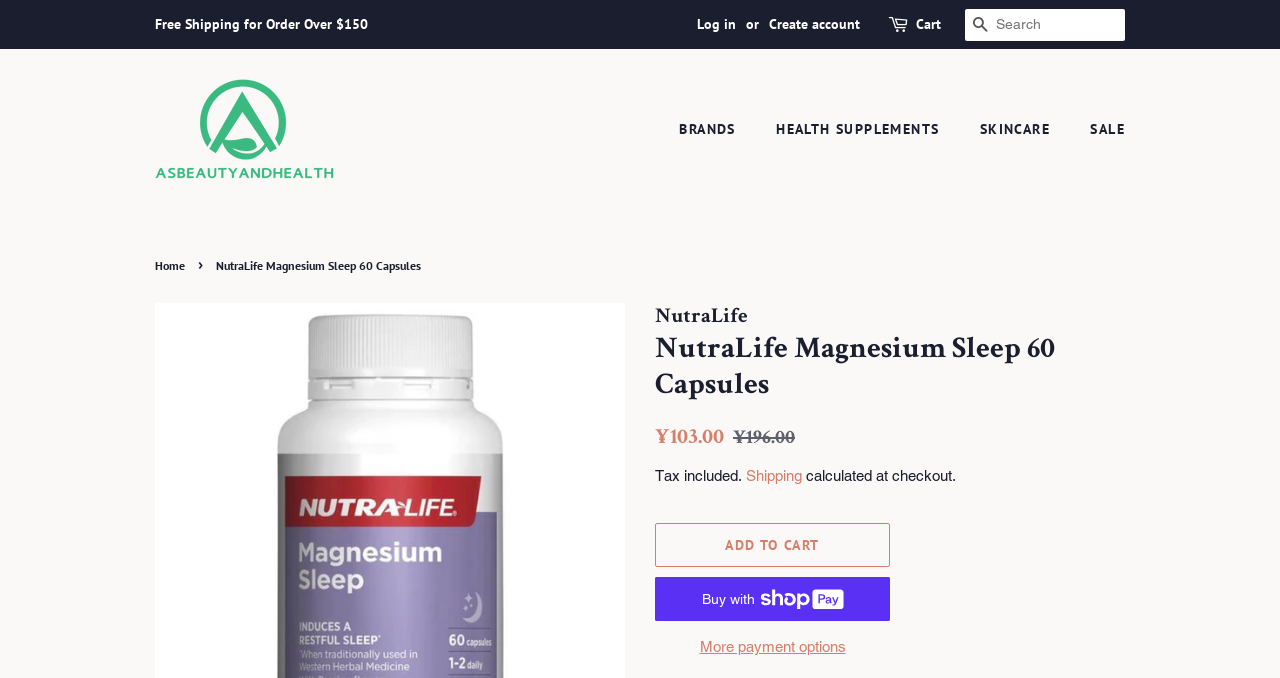Determine the bounding box coordinates of the UI element described by: "parent_node: SEARCH aria-label="Search" name="q" placeholder="Search"".

[0.754, 0.013, 0.879, 0.06]